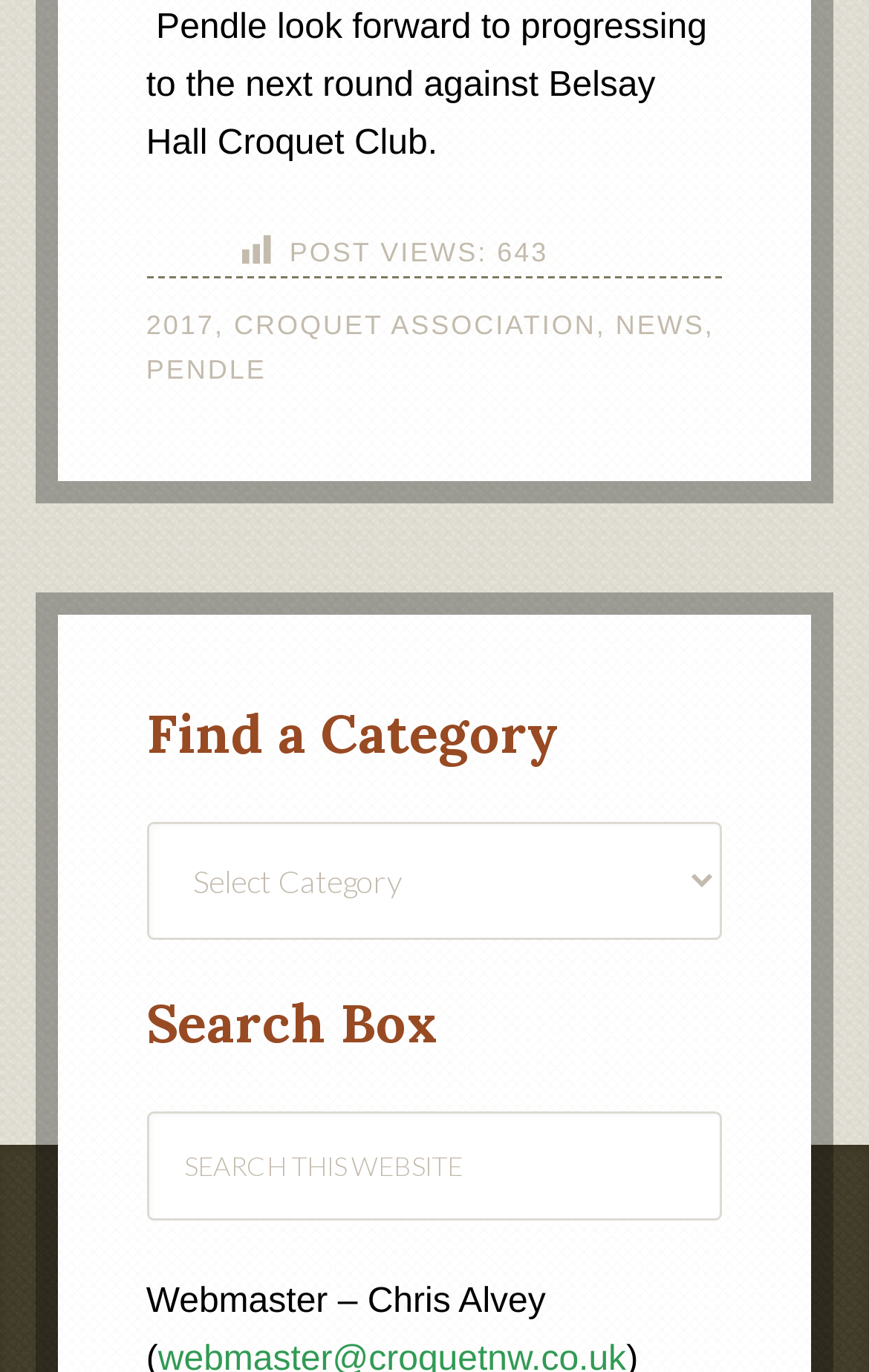Using the description "name="s" placeholder="Search this website"", predict the bounding box of the relevant HTML element.

[0.168, 0.81, 0.832, 0.89]